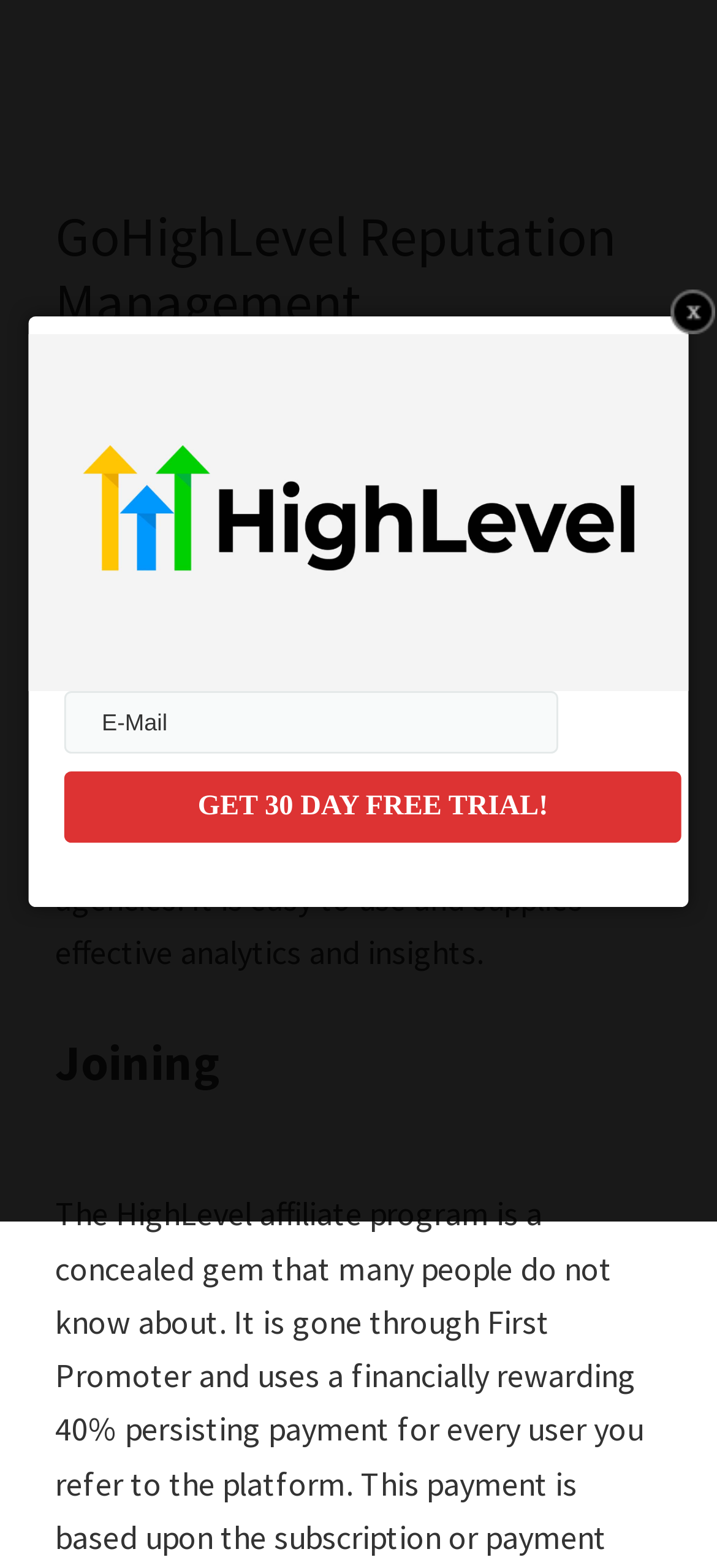Based on the image, provide a detailed response to the question:
What is required to get started?

The webpage has a textbox labeled 'E-Mail' which is required, indicating that an email address is necessary to get started with GoHighLevel Reputation Management.